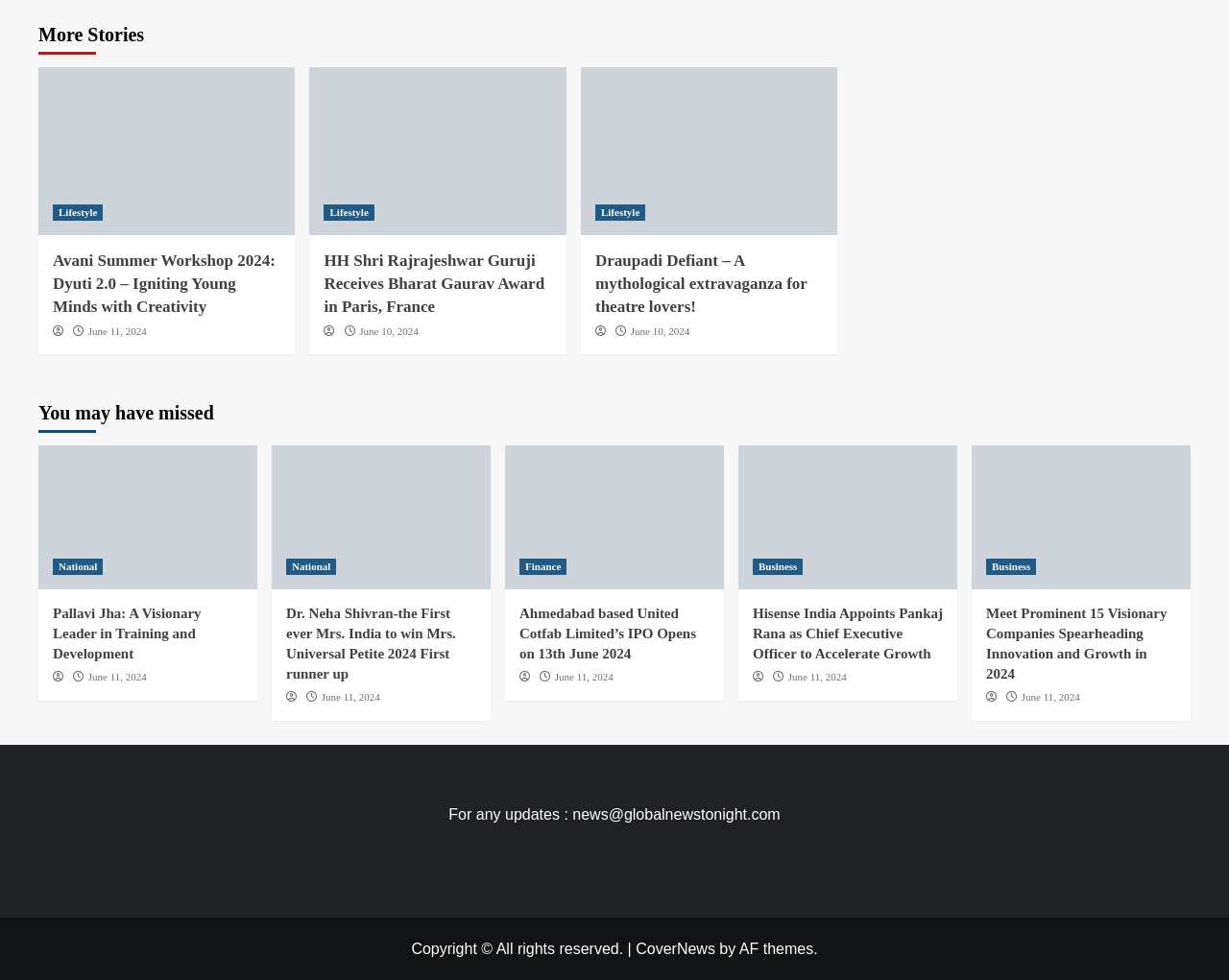Find and indicate the bounding box coordinates of the region you should select to follow the given instruction: "Click on the 'More Stories' heading".

[0.031, 0.02, 0.117, 0.056]